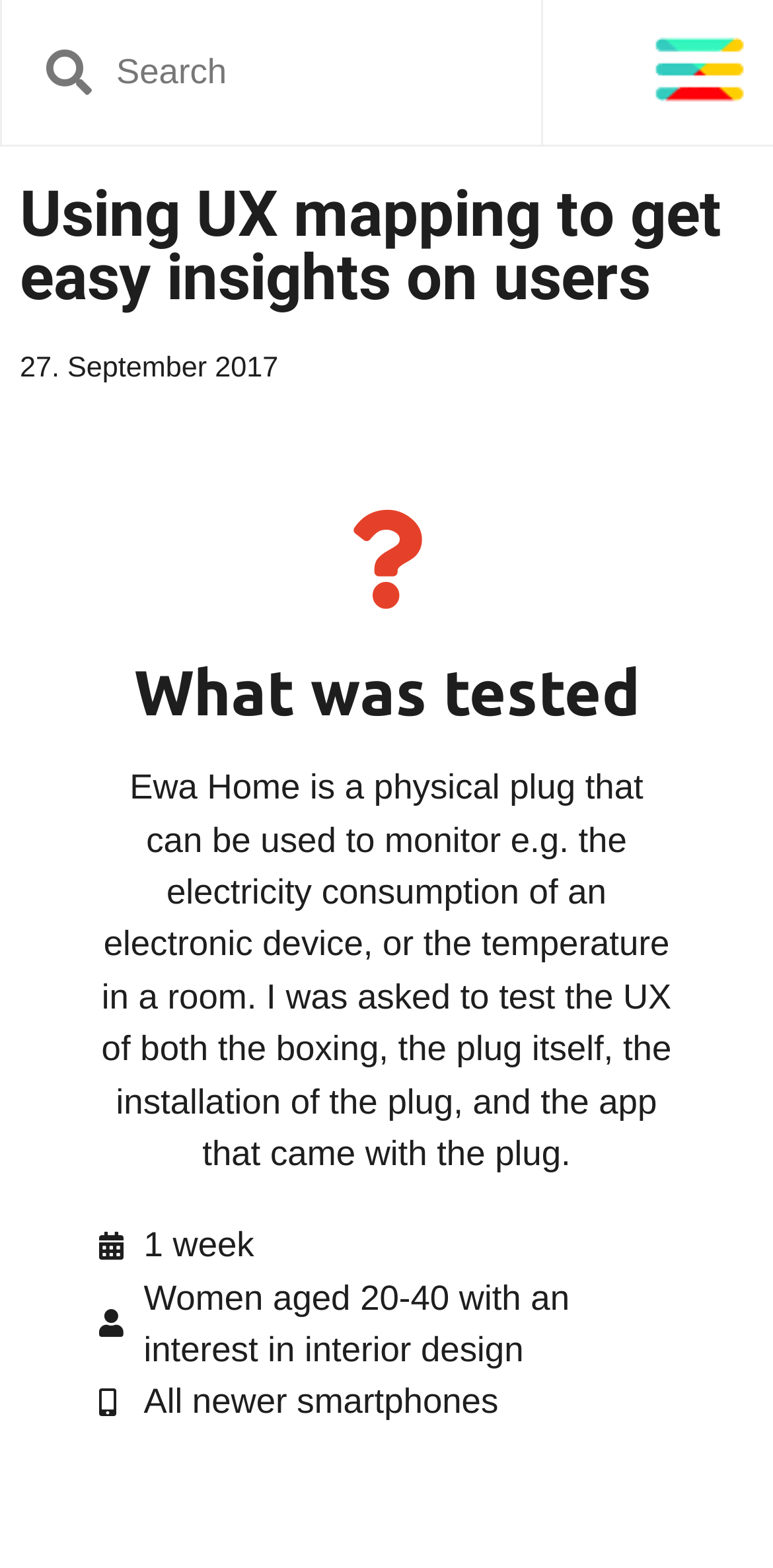What is Ewa Home used for?
Please use the image to provide an in-depth answer to the question.

Based on the text, Ewa Home is a physical plug that can be used to monitor e.g. the electricity consumption of an electronic device, or the temperature in a room.